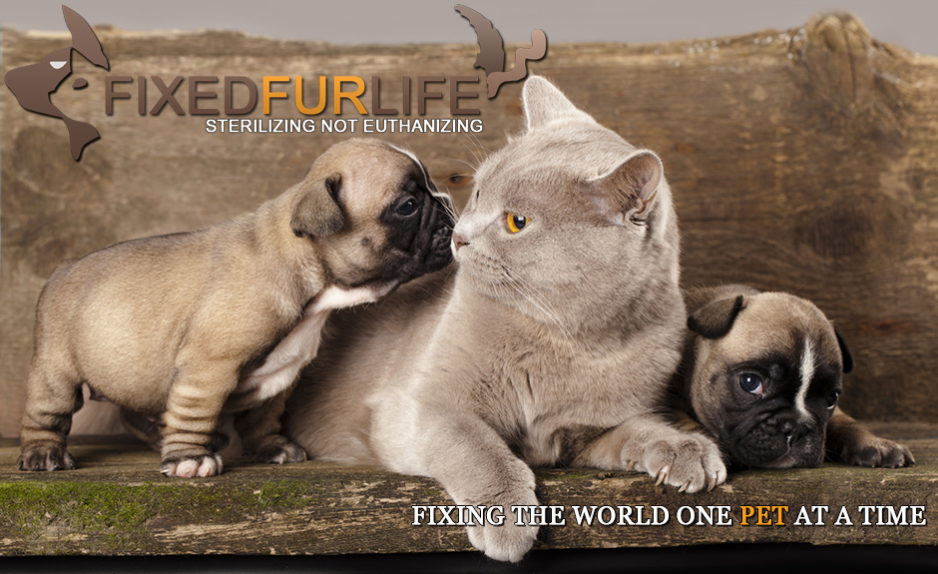What is the mission of 'Fixed Fur Life'?
Refer to the screenshot and deliver a thorough answer to the question presented.

The logo of 'Fixed Fur Life' accompanied by the text 'STERILIZING NOT EUTHANIZING' clearly indicates that the organization's mission is to sterilize pets and prevent euthanasia, emphasizing their commitment to animal welfare.